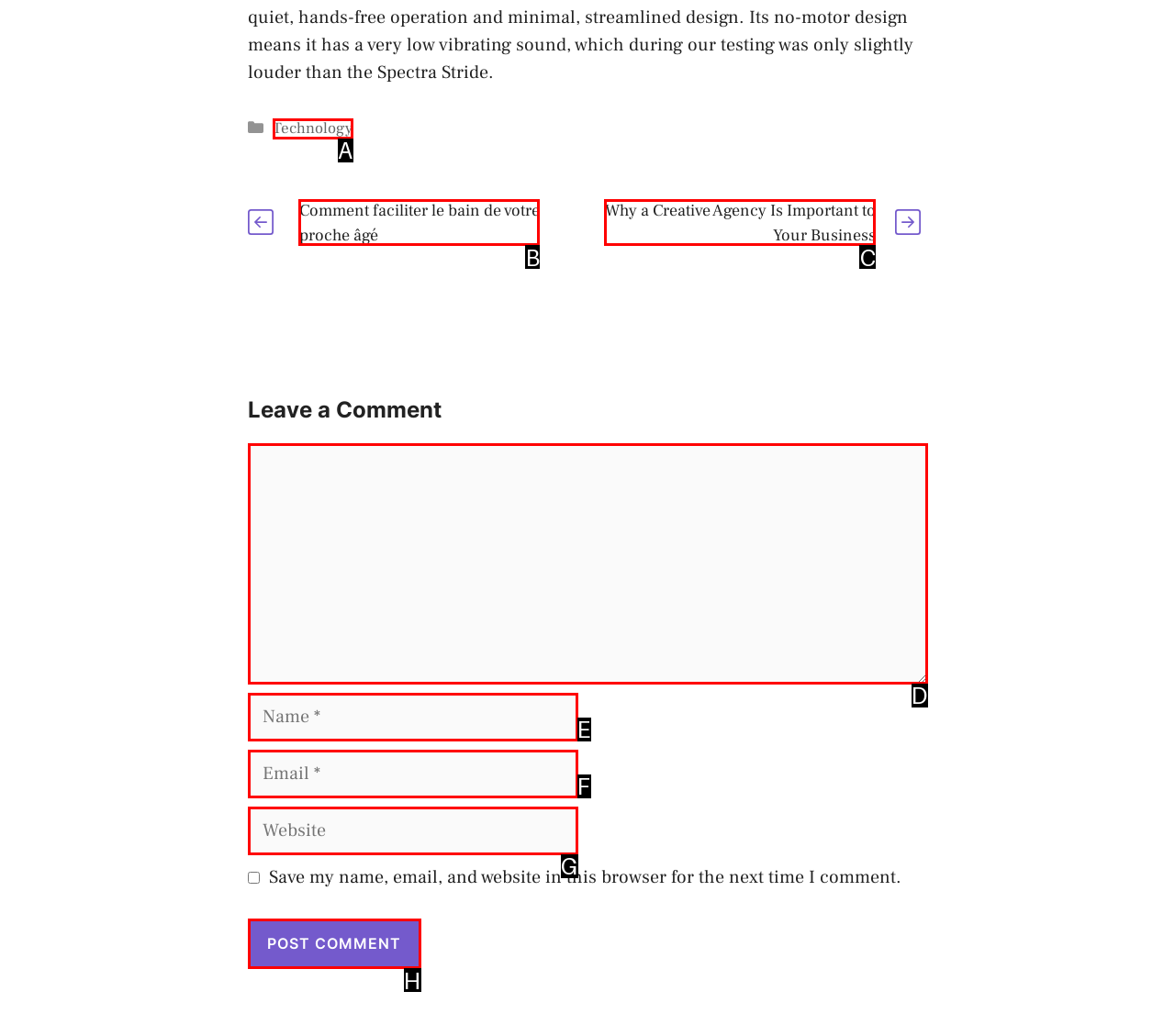Decide which HTML element to click to complete the task: Click the 'Post Comment' button Provide the letter of the appropriate option.

H